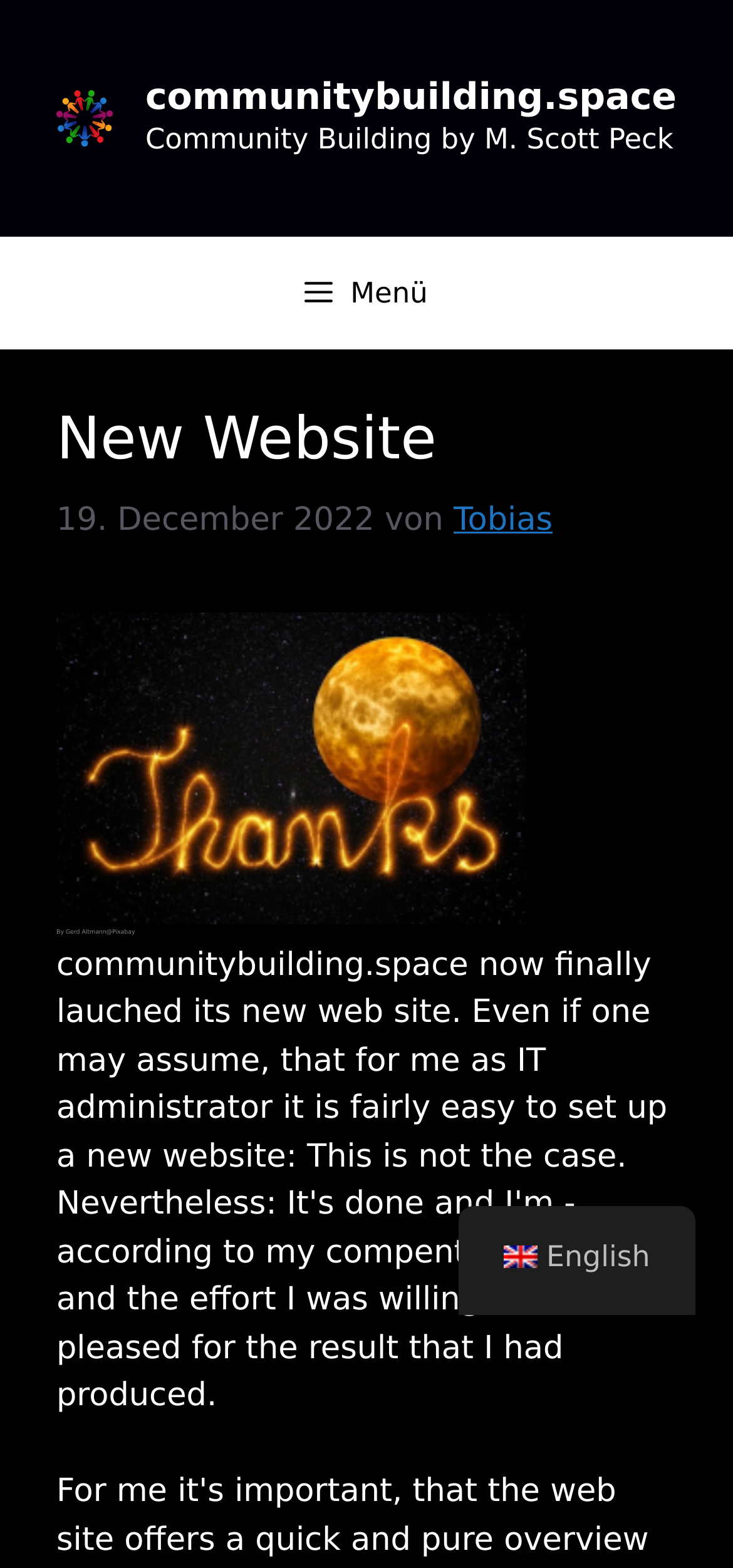What is the language of the website?
From the screenshot, provide a brief answer in one word or phrase.

English